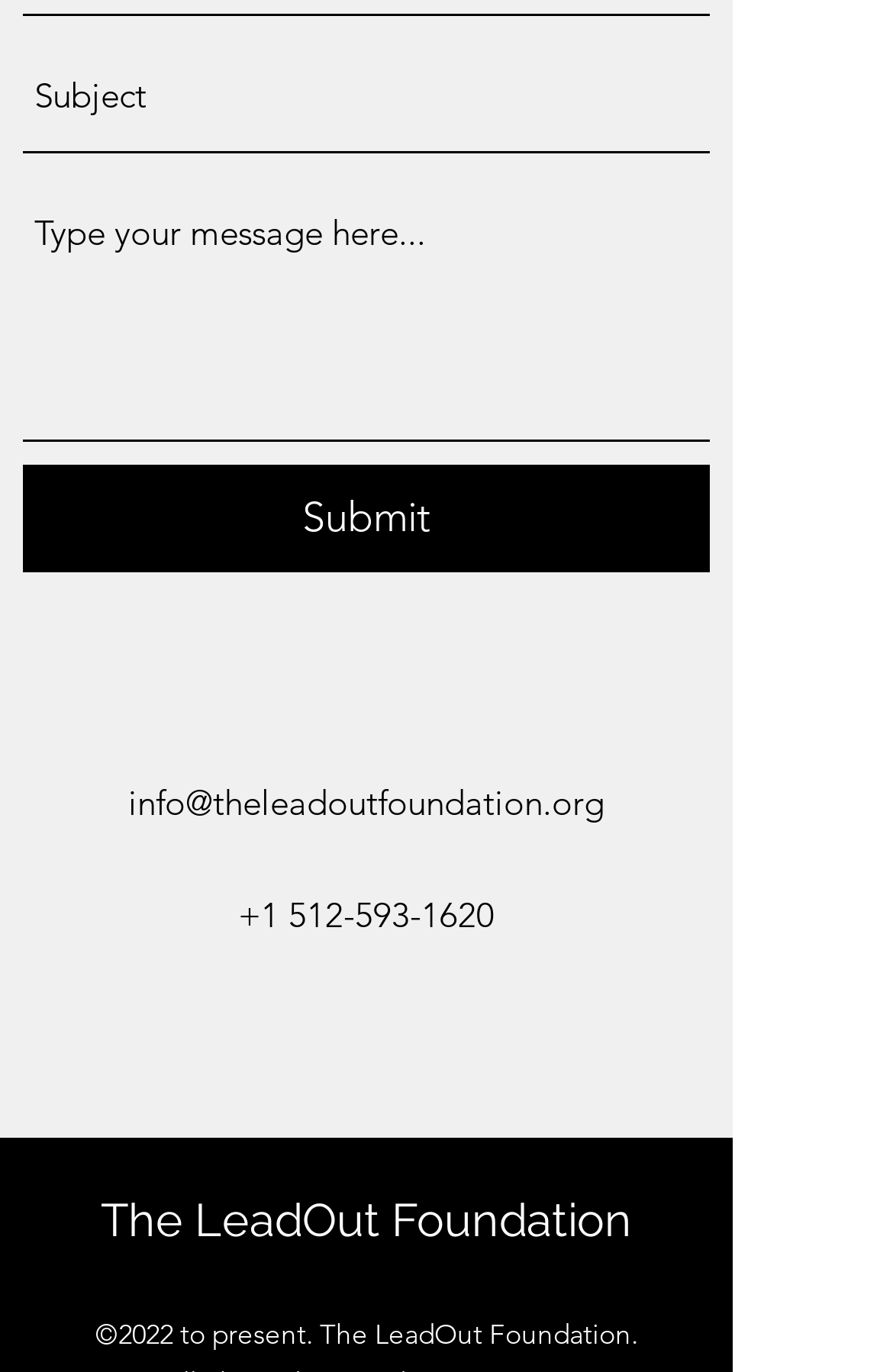What is the copyright year of the webpage?
Please provide a single word or phrase based on the screenshot.

2022 to present